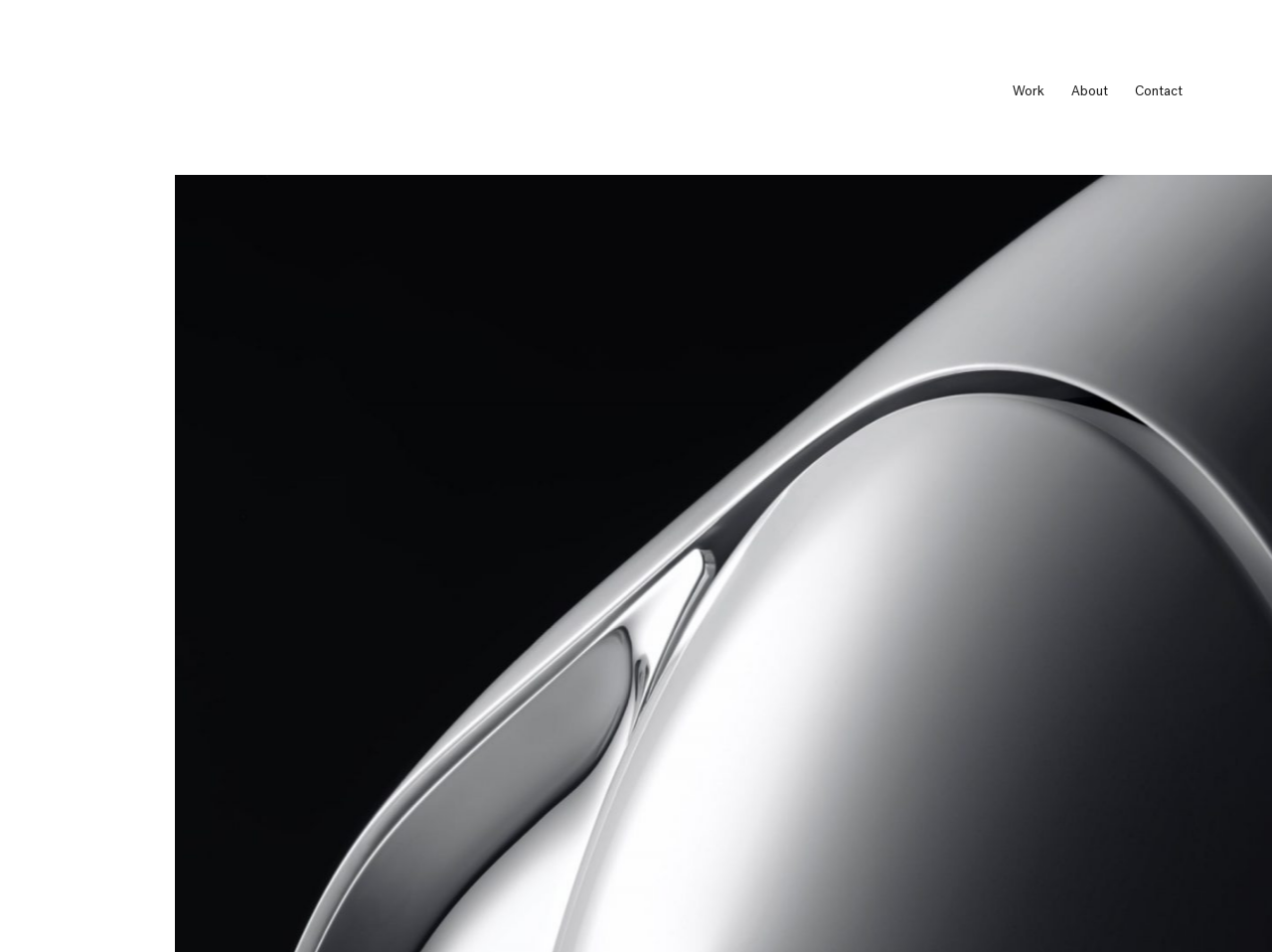What is the text above the 'Sorare' heading?
Answer the question with as much detail as you can, using the image as a reference.

I found the 'NEXT PROJECT' text element is located above the 'Sorare' heading by comparing their y1 coordinates, and the 'NEXT PROJECT' text element has a smaller y1 value.